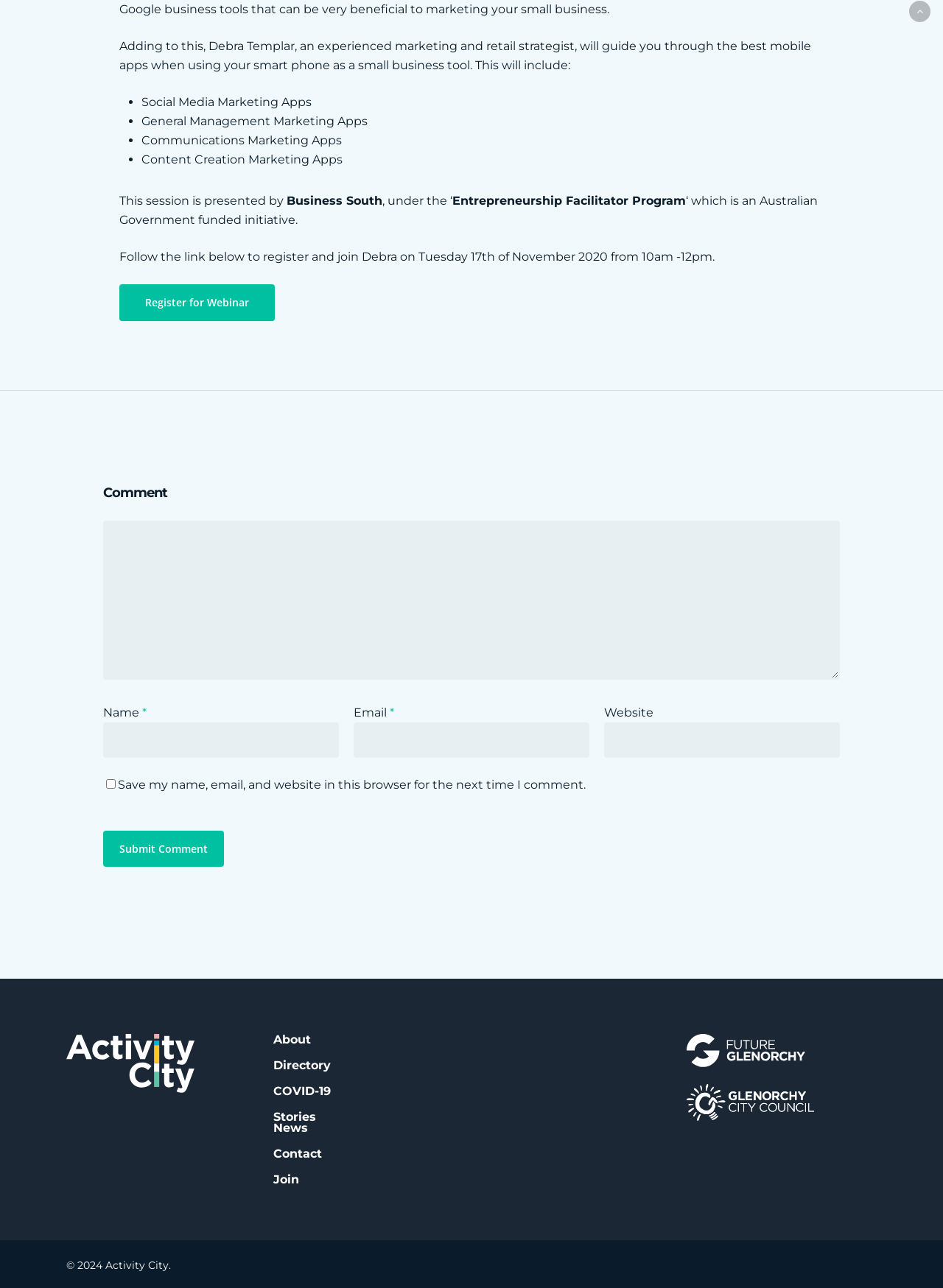Please identify the bounding box coordinates of the element I need to click to follow this instruction: "Enter name".

[0.109, 0.561, 0.359, 0.588]